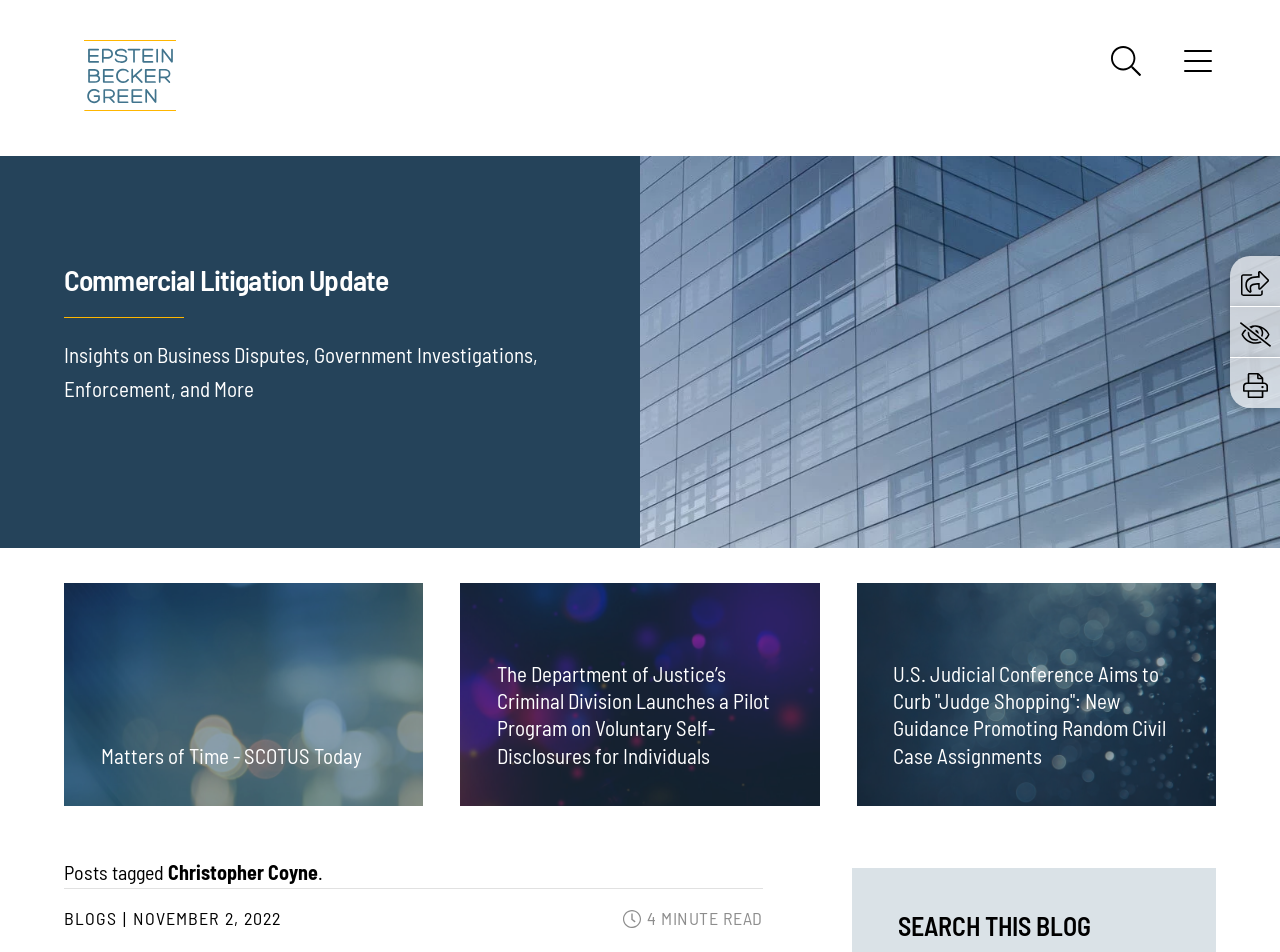Using floating point numbers between 0 and 1, provide the bounding box coordinates in the format (top-left x, top-left y, bottom-right x, bottom-right y). Locate the UI element described here: Jump to Page

[0.394, 0.0, 0.5, 0.044]